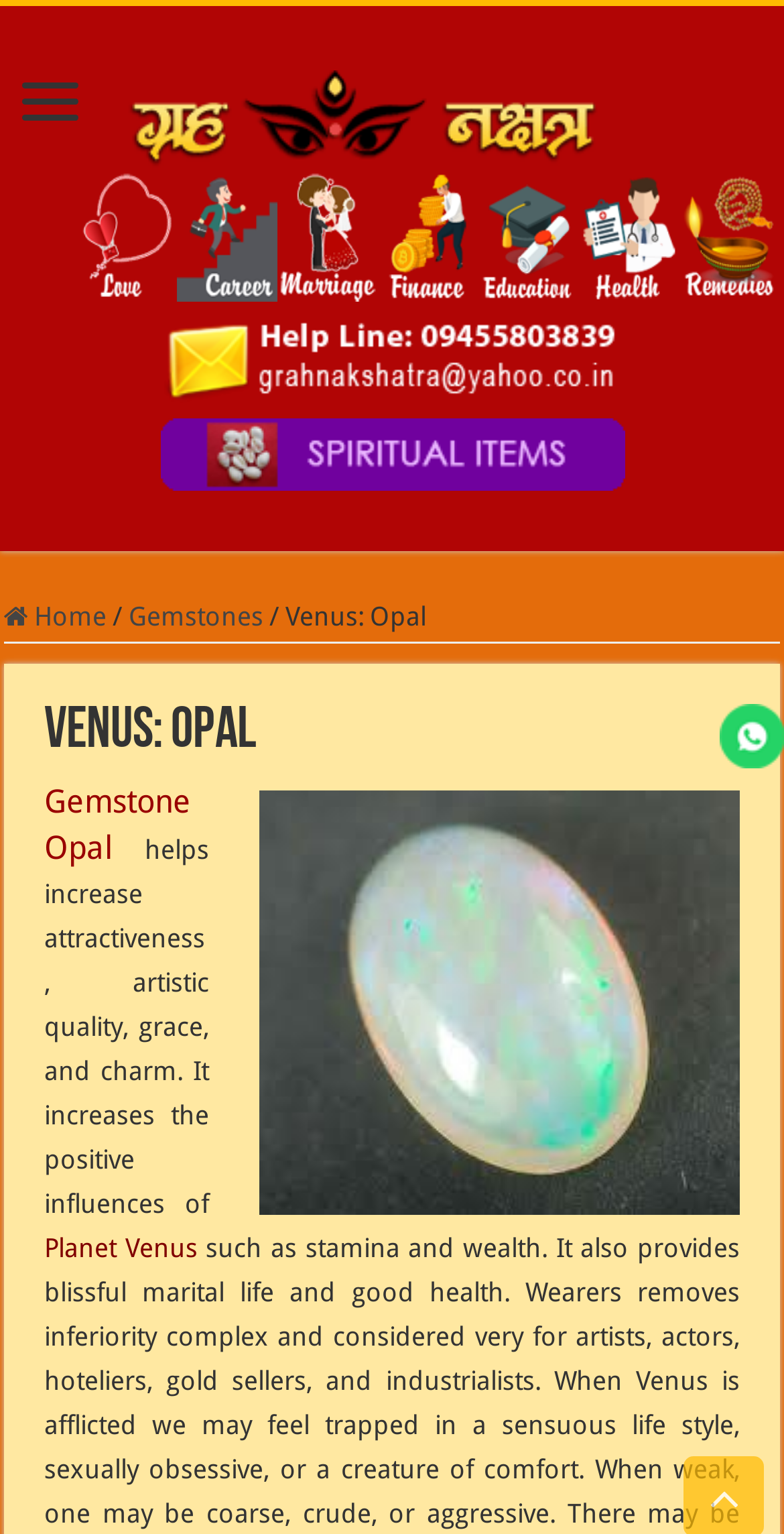What is the gemstone associated with planet Venus?
Respond to the question with a single word or phrase according to the image.

Opal